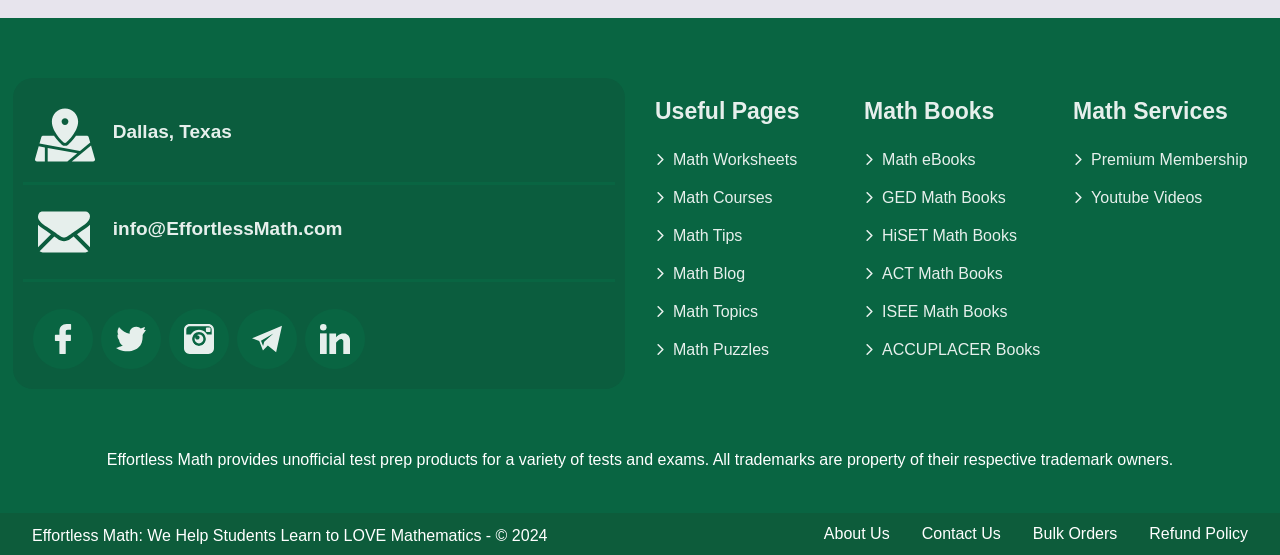Please provide the bounding box coordinates for the element that needs to be clicked to perform the instruction: "view Premium Membership details". The coordinates must consist of four float numbers between 0 and 1, formatted as [left, top, right, bottom].

[0.838, 0.272, 0.99, 0.305]